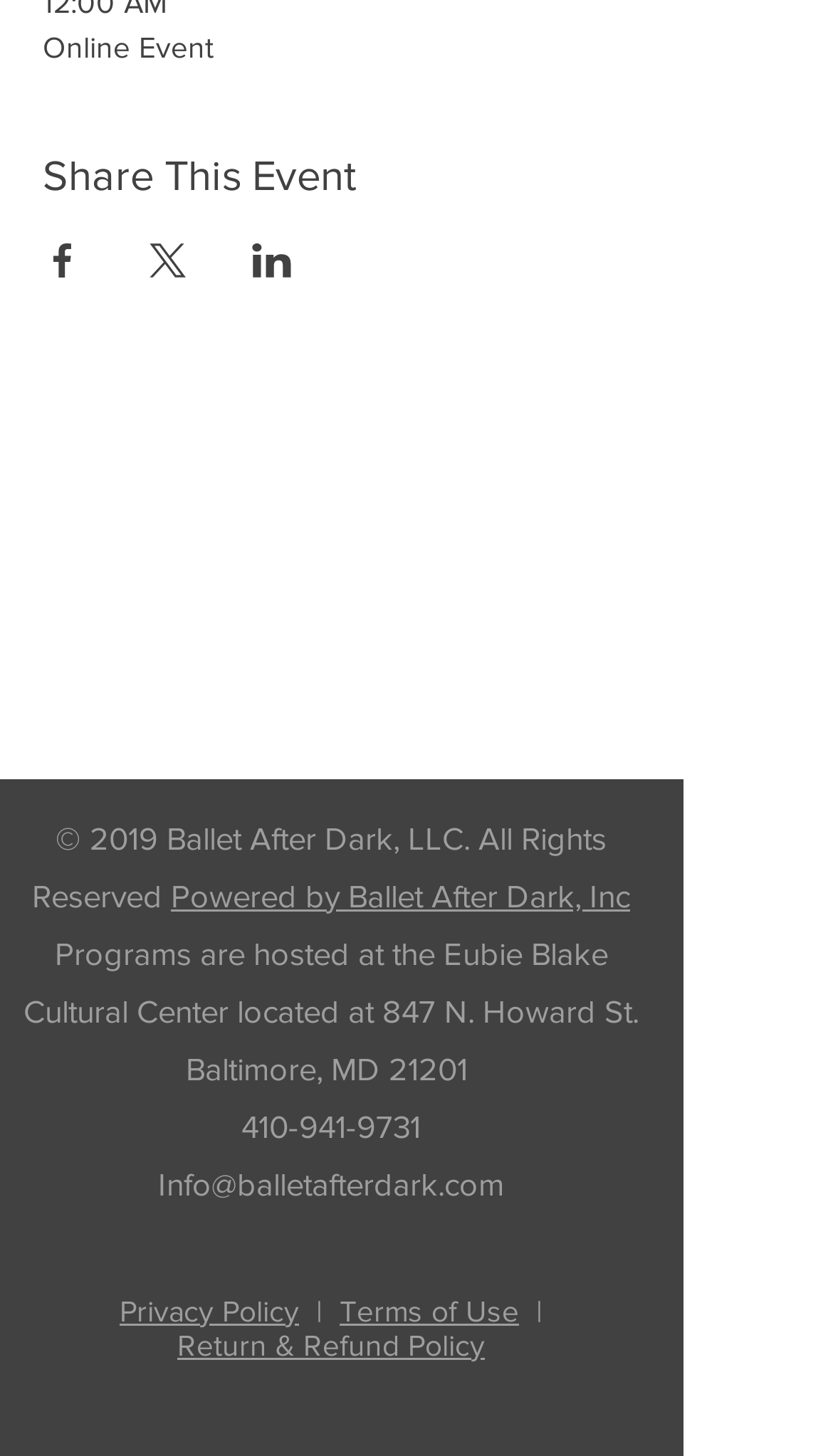Identify the bounding box coordinates of the section to be clicked to complete the task described by the following instruction: "Read 'News'". The coordinates should be four float numbers between 0 and 1, formatted as [left, top, right, bottom].

None